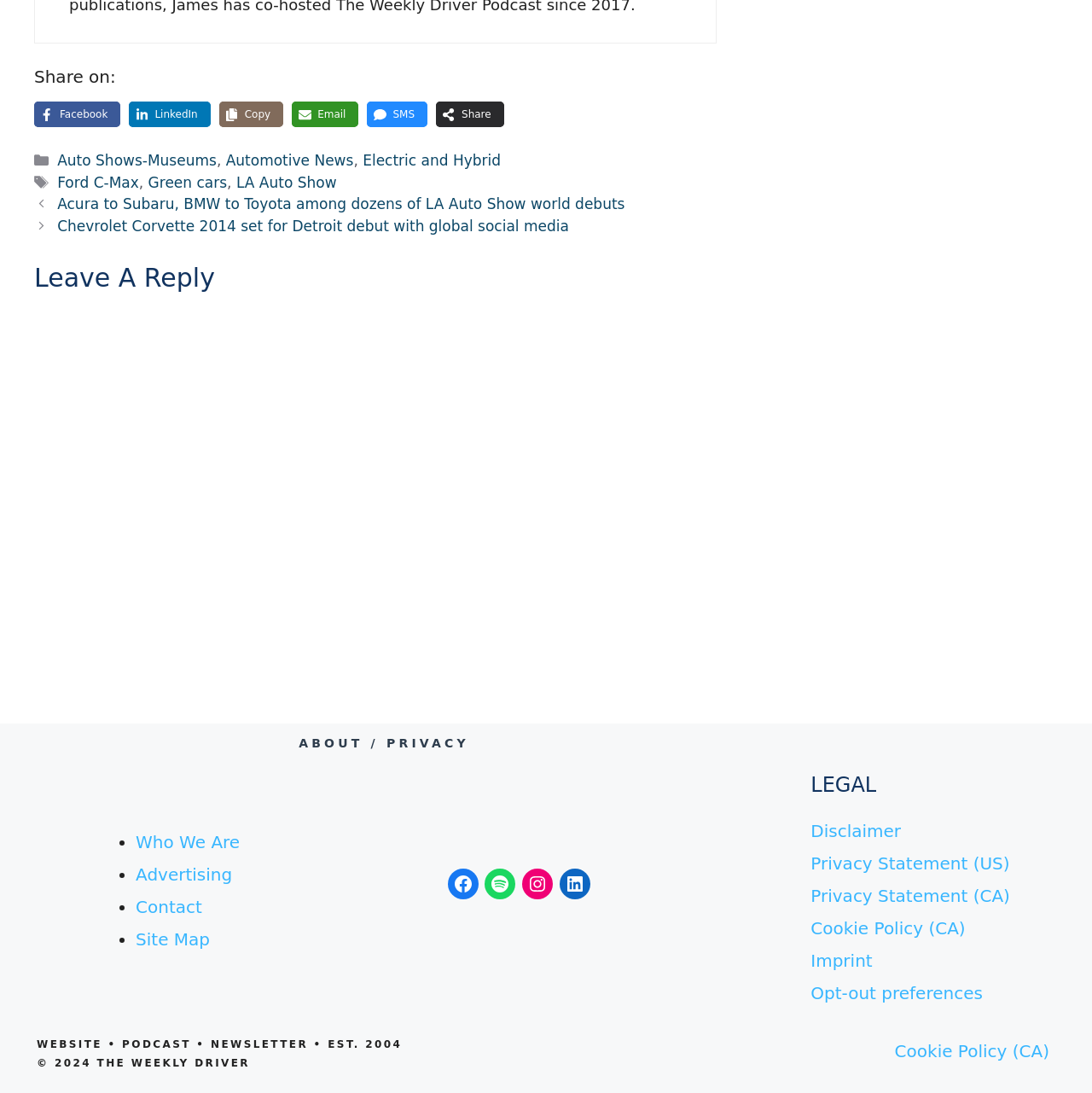Identify the bounding box coordinates of the clickable region required to complete the instruction: "Leave a reply". The coordinates should be given as four float numbers within the range of 0 and 1, i.e., [left, top, right, bottom].

[0.031, 0.241, 0.656, 0.27]